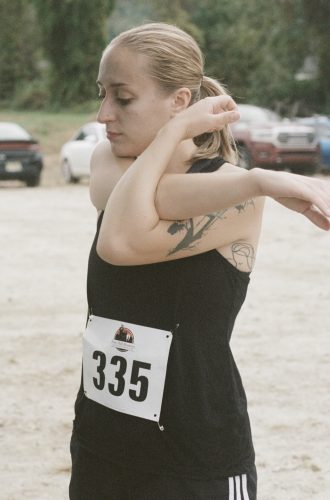Give a detailed account of the contents of the image.

The image features a determined runner preparing for a race, dressed in a black tank top with a race bib pinned to the front, displaying the number 335. She is seen stretching her arms as she mentally gears up for the challenge ahead, embodying both focus and intensity. The background is a casual, outdoor setting with a gravel surface and parked cars, suggesting a relaxed yet competitive atmosphere typical of a community running event. This moment captures the essence of dedication and the transformation that running can inspire, echoing sentiments from testimonials about the journey toward achieving running goals, such as training for a marathon.